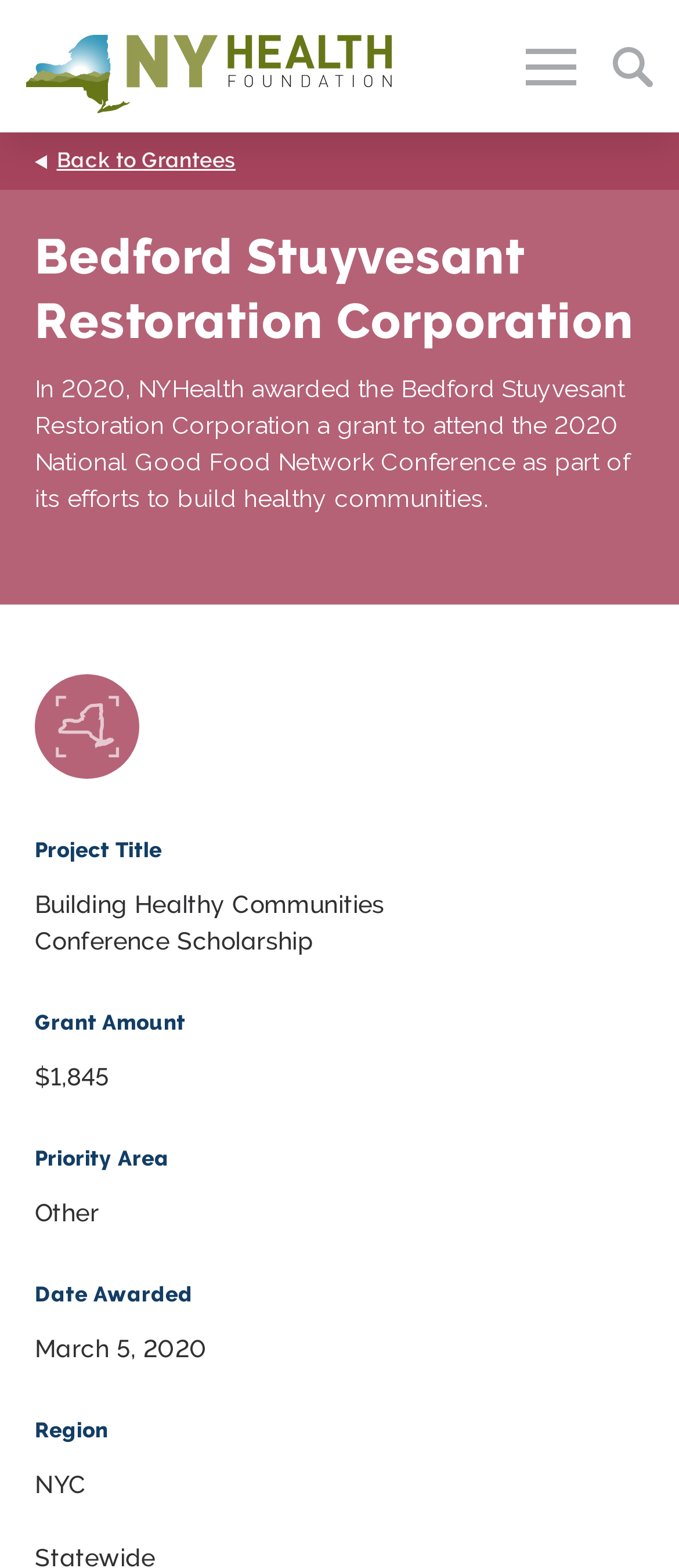What region is the grant for?
Please ensure your answer to the question is detailed and covers all necessary aspects.

I found the answer by looking at the StaticText element 'NYC' which is a child element of the heading element 'Region'.